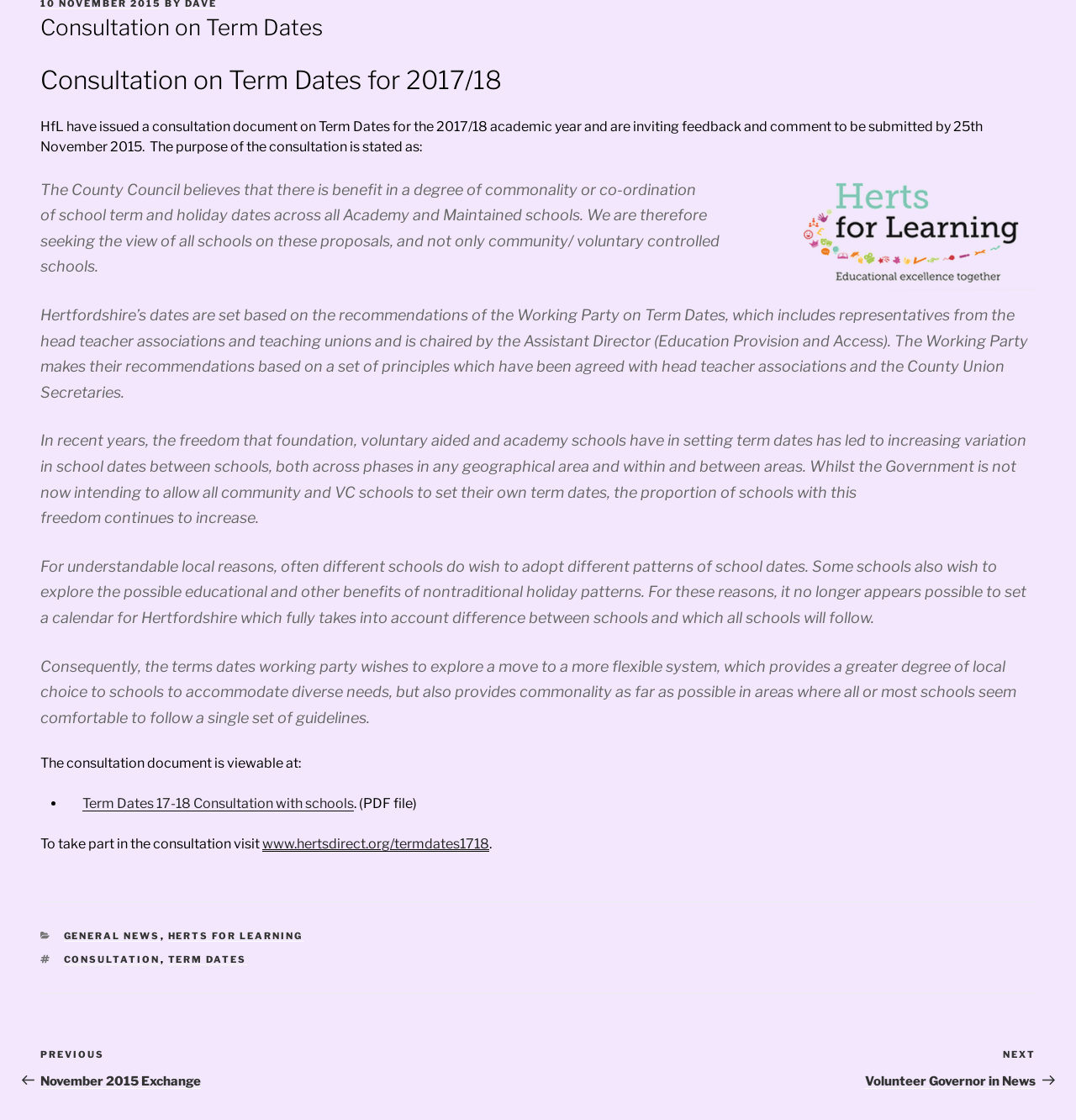Given the element description, predict the bounding box coordinates in the format (top-left x, top-left y, bottom-right x, bottom-right y), using floating point numbers between 0 and 1: Previous PostPrevious November 2015 Exchange

[0.038, 0.936, 0.5, 0.972]